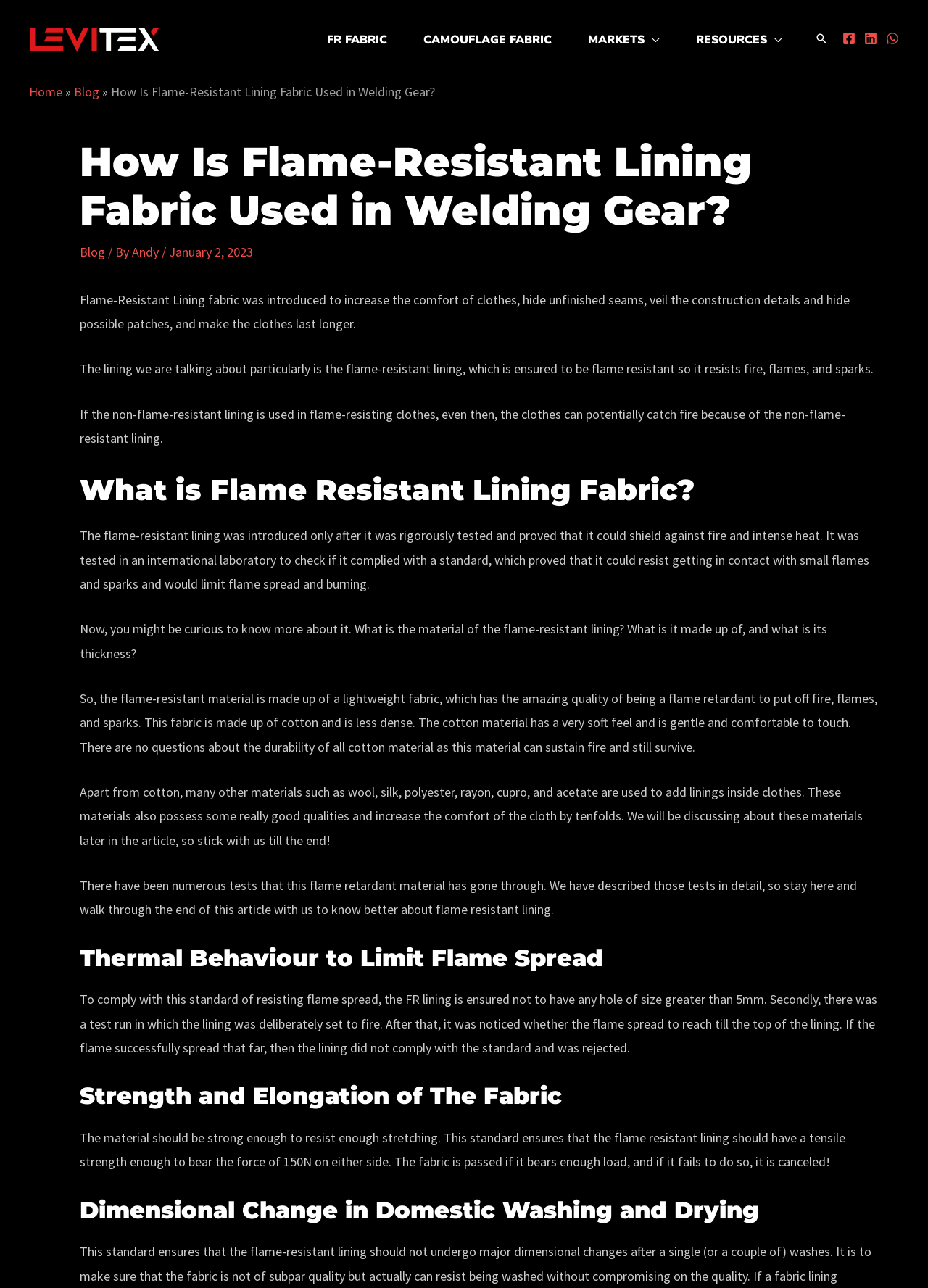Utilize the information from the image to answer the question in detail:
What is the minimum tensile strength required for the flame-resistant lining?

The webpage mentions that the material should be strong enough to resist enough stretching, and this standard ensures that the flame-resistant lining should have a tensile strength enough to bear the force of 150N on either side.